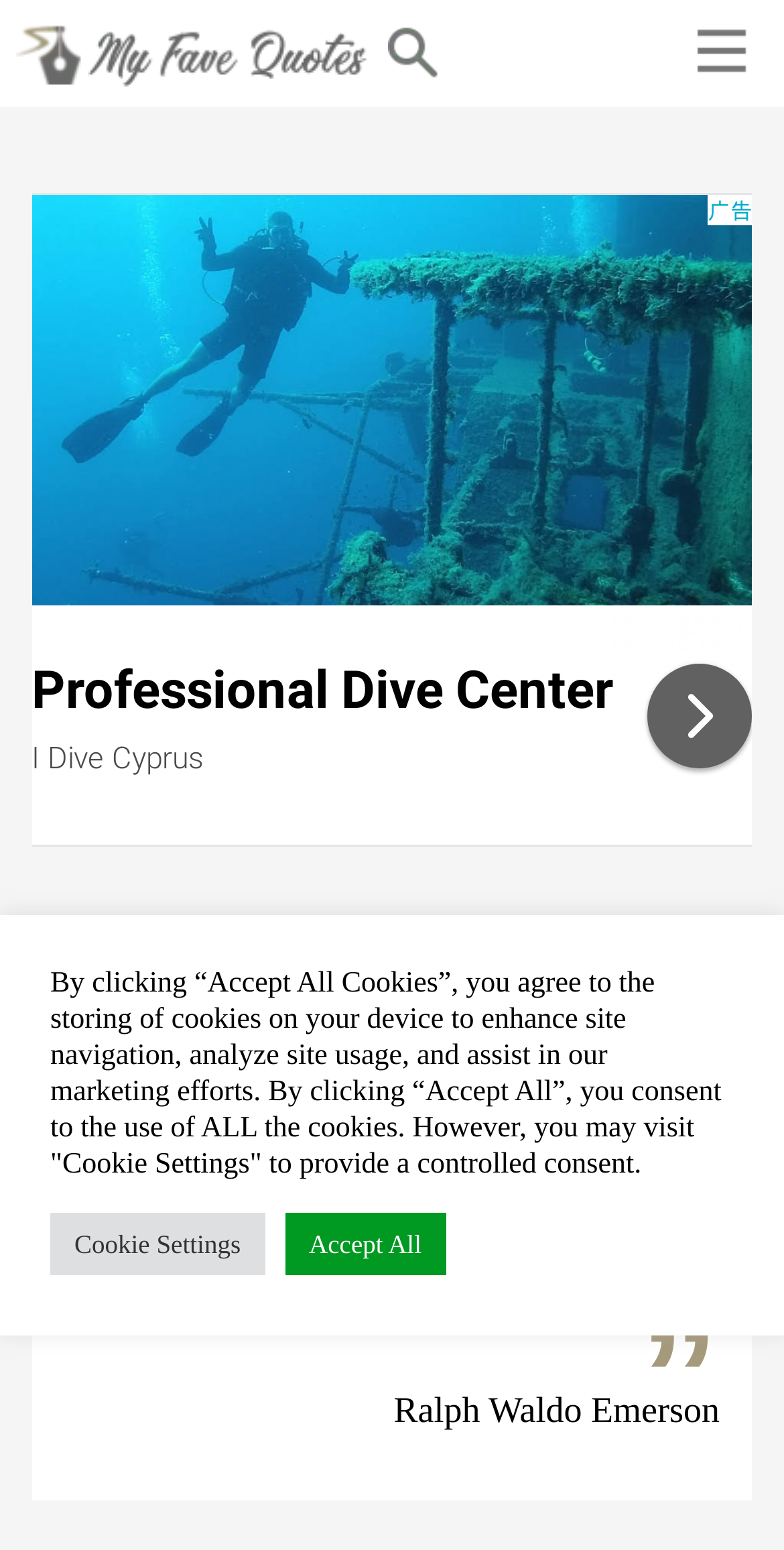Provide the bounding box coordinates of the HTML element this sentence describes: "Cookie Settings".

[0.064, 0.782, 0.338, 0.823]